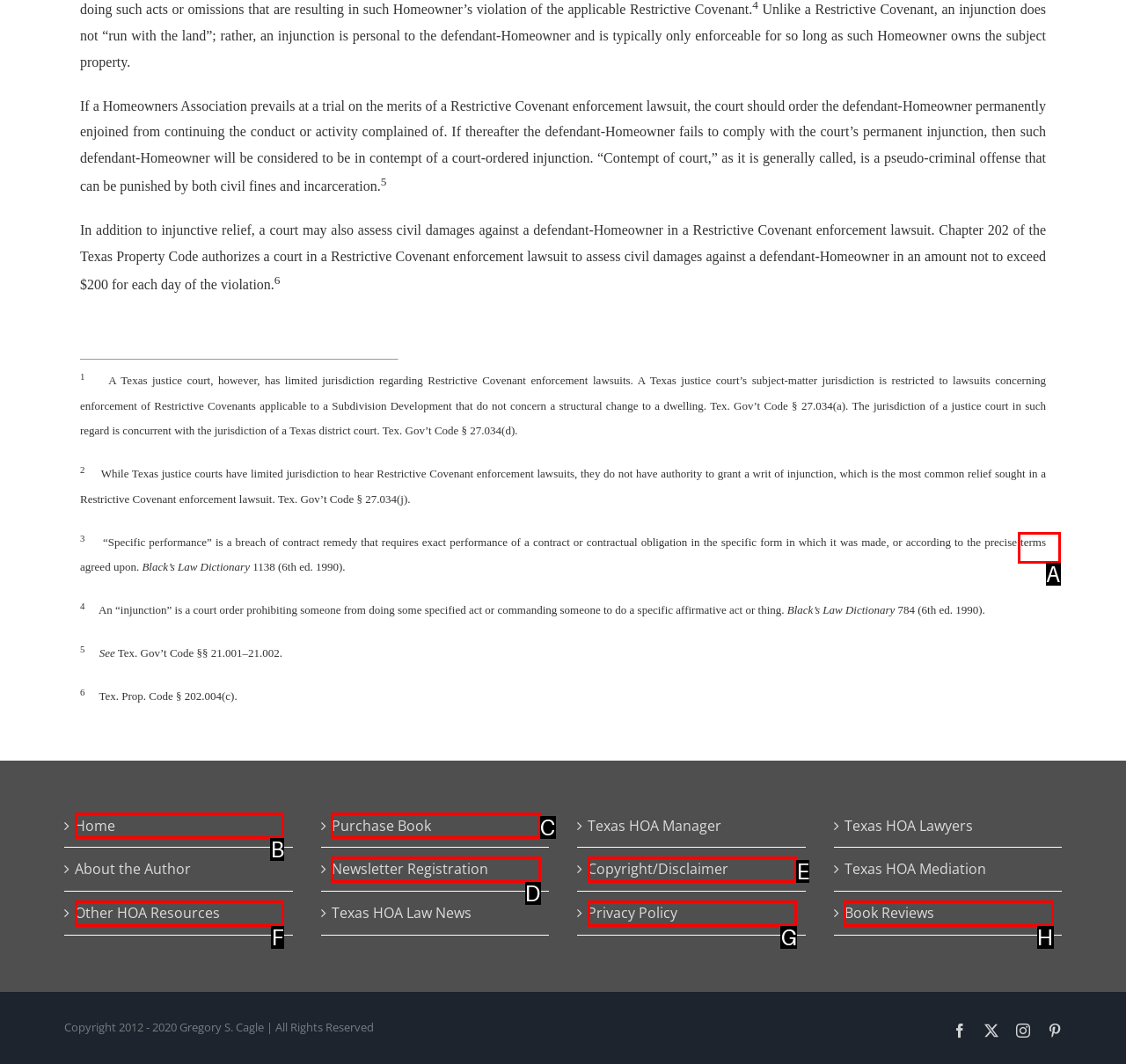Given the description: (866) 366-1326, select the HTML element that matches it best. Reply with the letter of the chosen option directly.

None